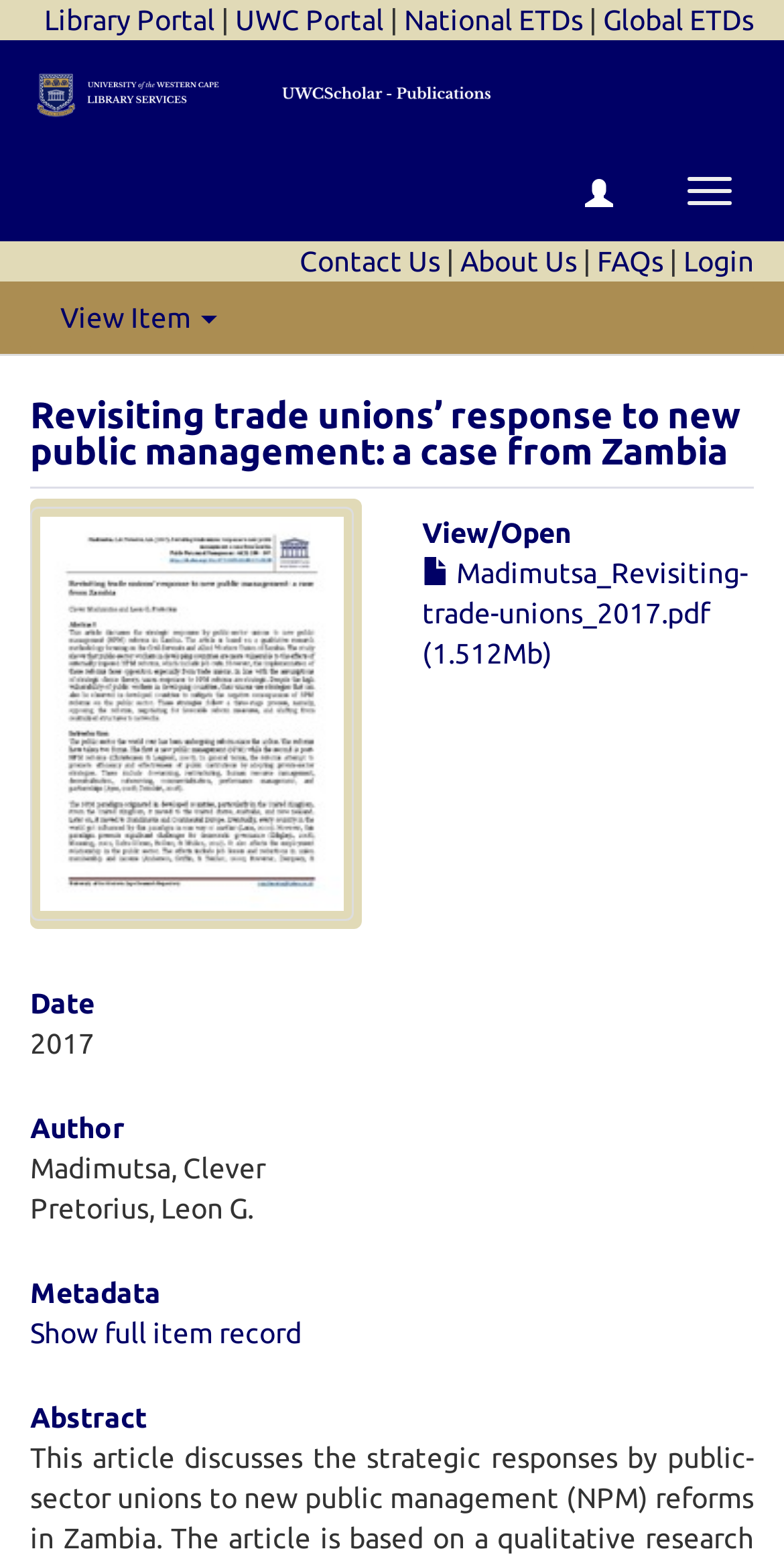Please identify the bounding box coordinates of the clickable region that I should interact with to perform the following instruction: "View Item". The coordinates should be expressed as four float numbers between 0 and 1, i.e., [left, top, right, bottom].

[0.077, 0.194, 0.277, 0.215]